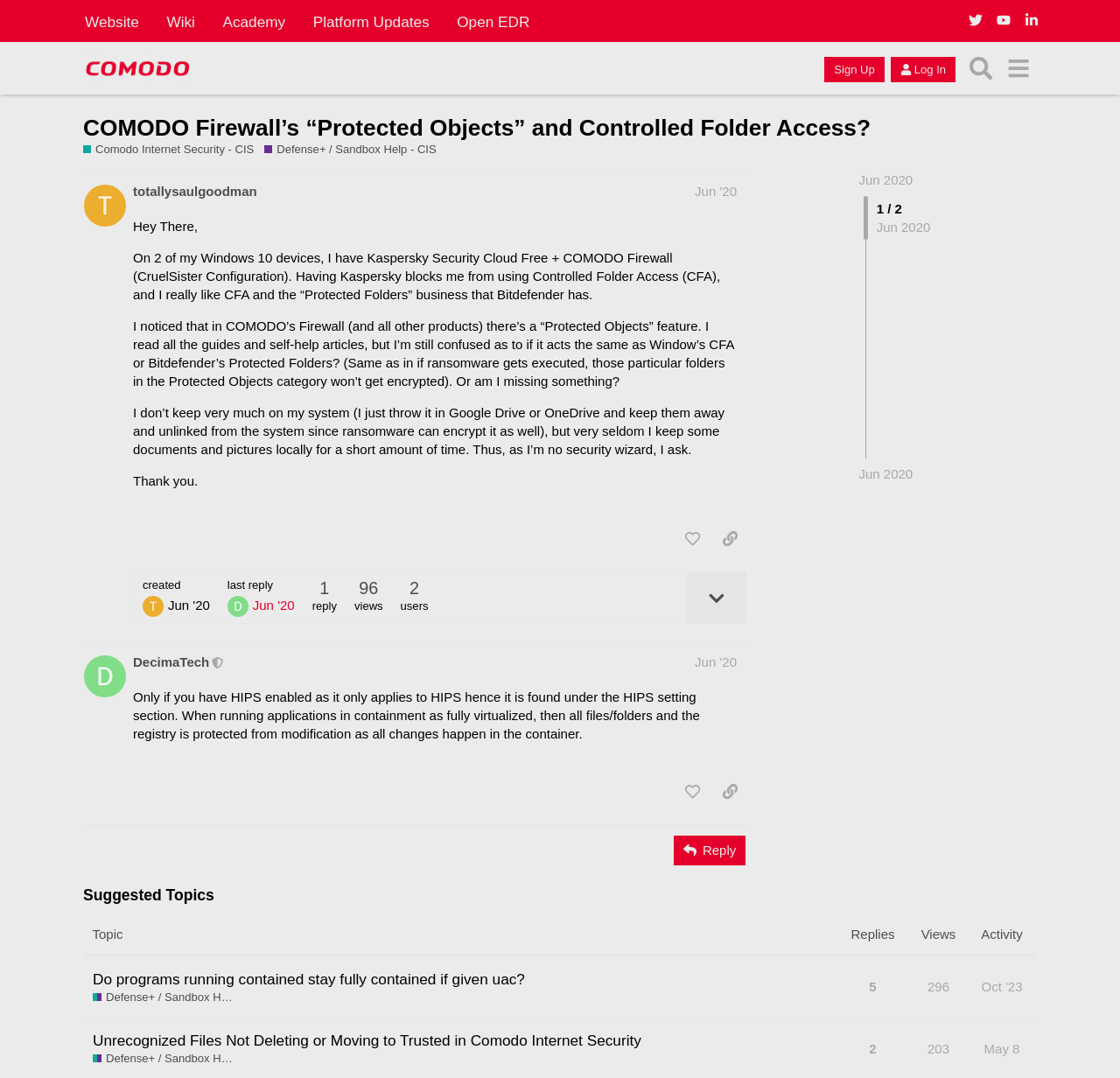Identify the bounding box for the described UI element: "2".

[0.772, 0.954, 0.786, 0.991]